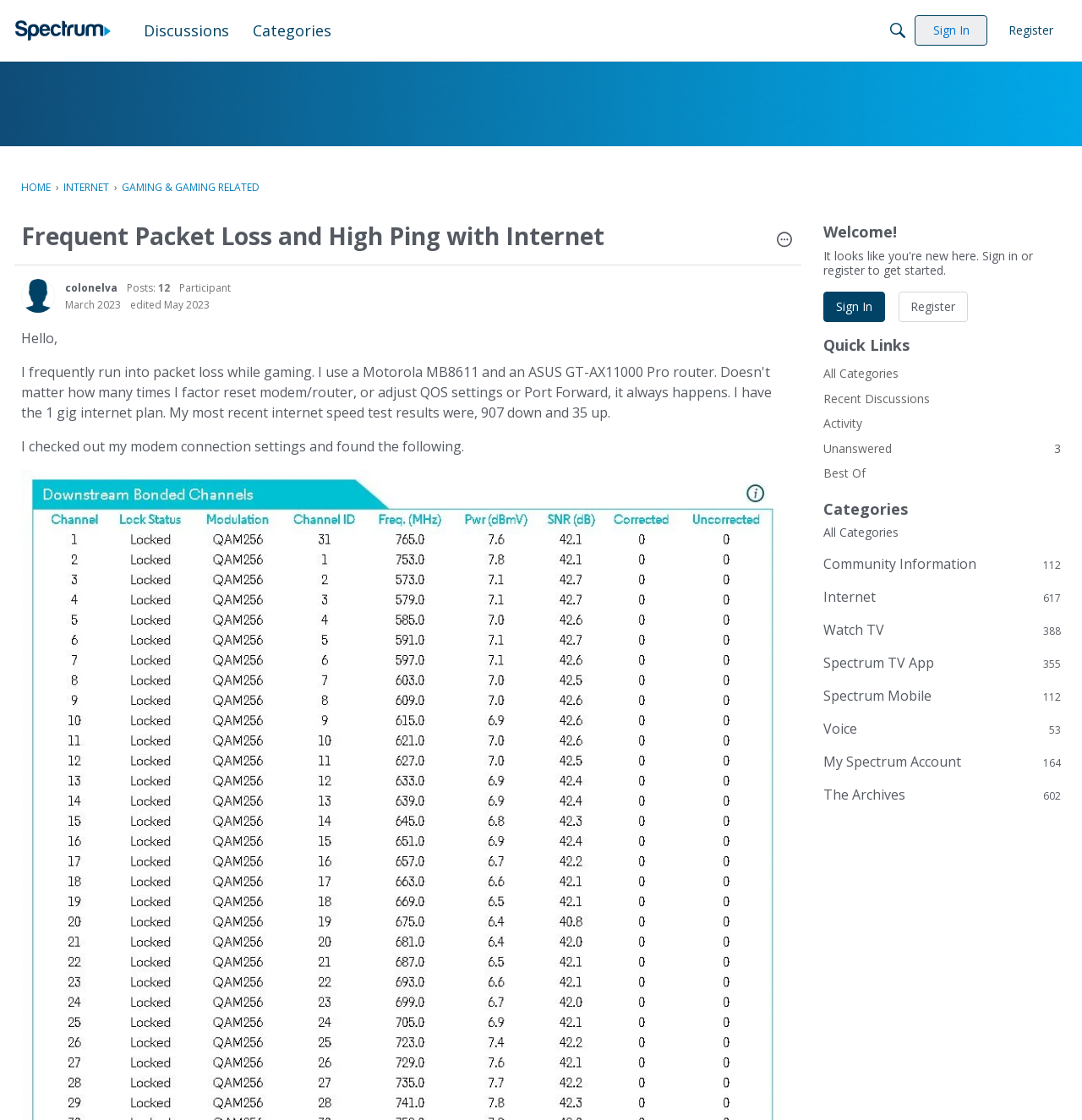What is the purpose of the 'Options' button?
Please describe in detail the information shown in the image to answer the question.

The purpose of the 'Options' button can be inferred by its name and its location next to the post, suggesting that it provides options related to the post, such as editing or deleting it.